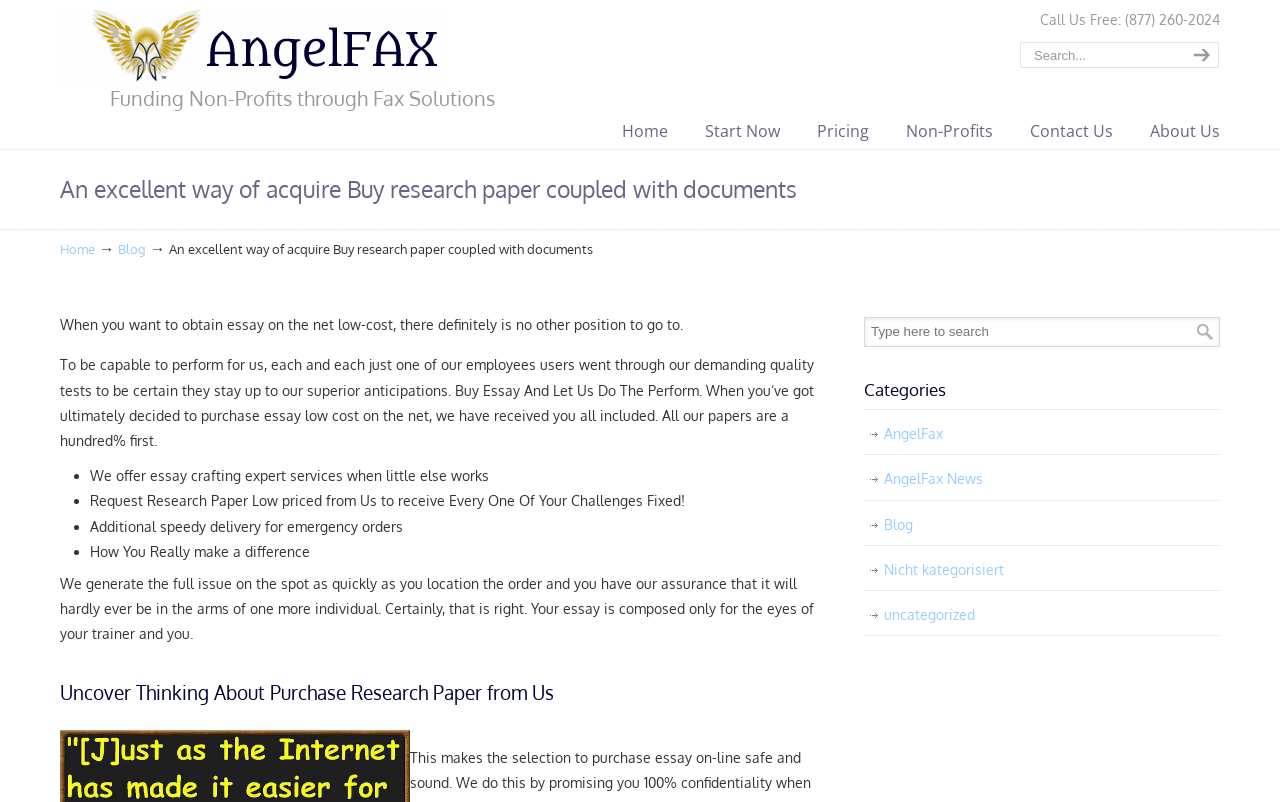Pinpoint the bounding box coordinates of the element that must be clicked to accomplish the following instruction: "Click on the 'Payday Loans Near me' link". The coordinates should be in the format of four float numbers between 0 and 1, i.e., [left, top, right, bottom].

None